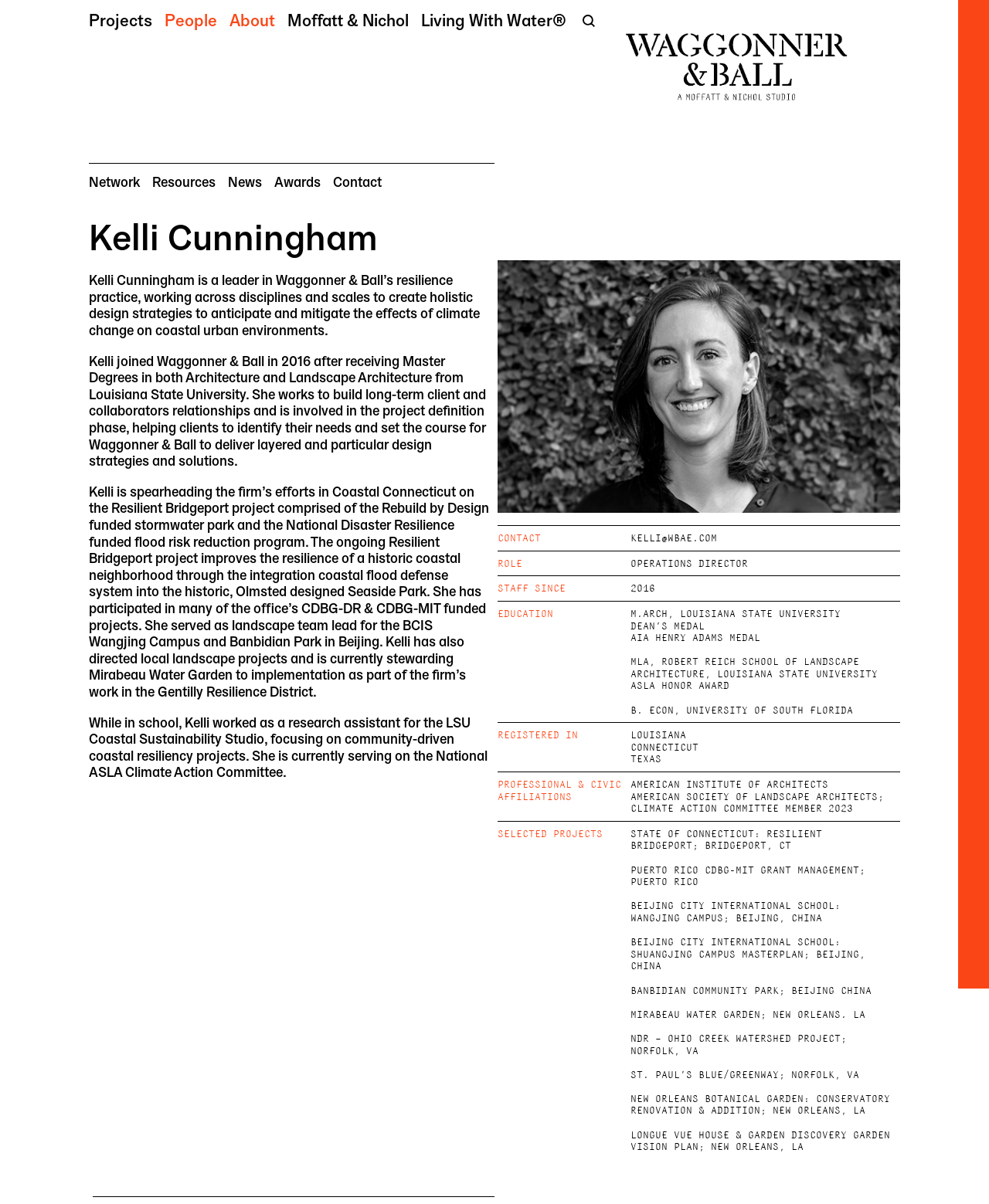Provide a one-word or short-phrase answer to the question:
What is the name of the university where Kelli received her Master Degrees?

Louisiana State University